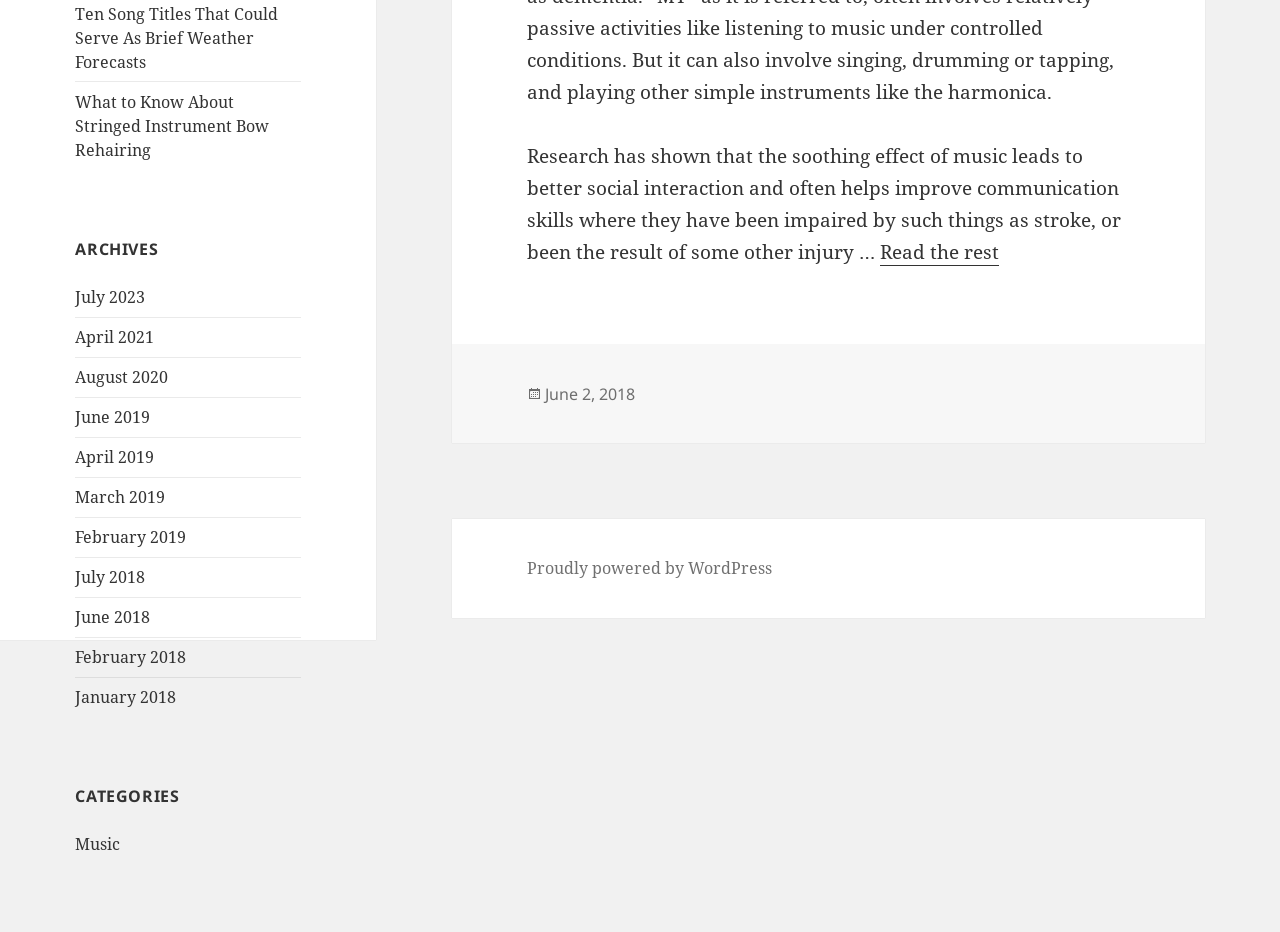Find the bounding box coordinates corresponding to the UI element with the description: "Proudly powered by WordPress". The coordinates should be formatted as [left, top, right, bottom], with values as floats between 0 and 1.

[0.412, 0.598, 0.603, 0.623]